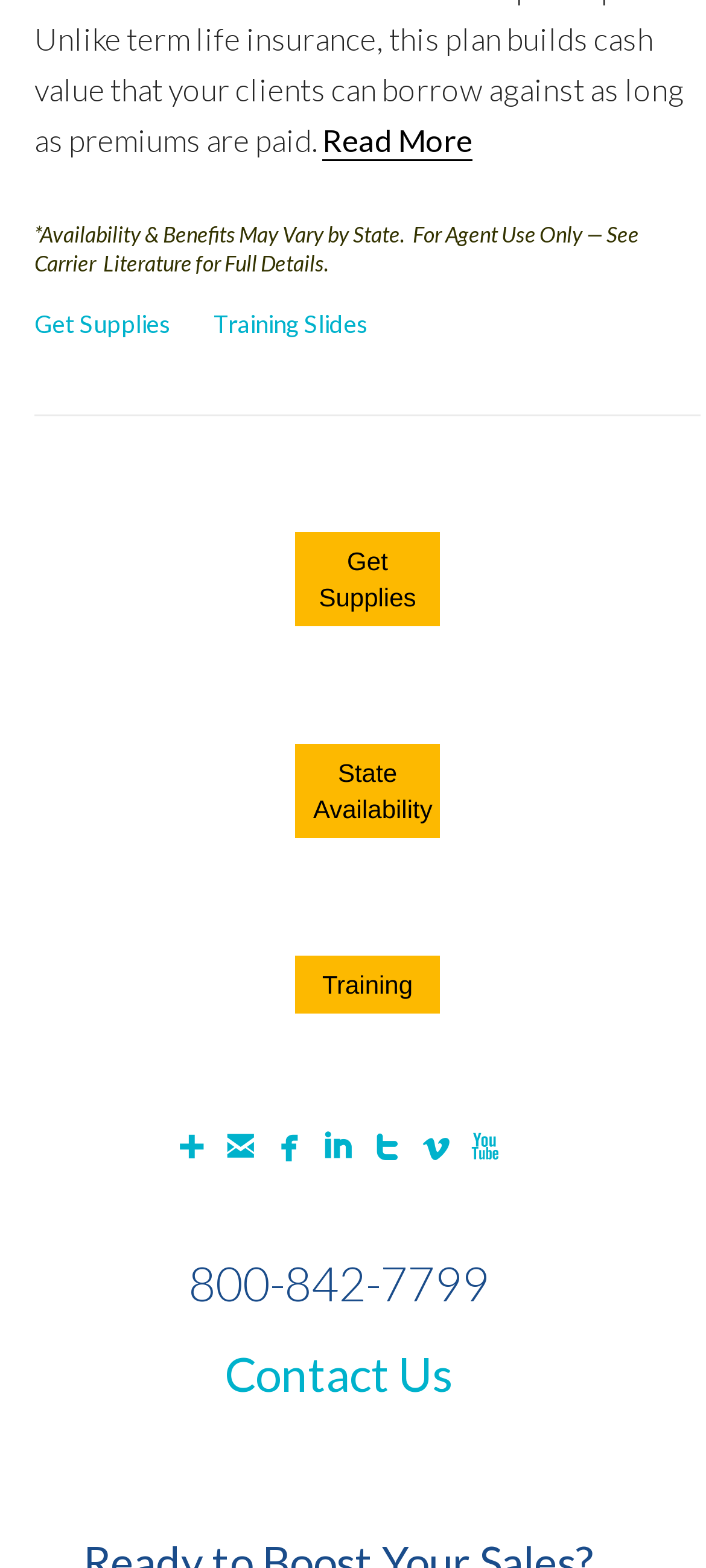Find the bounding box coordinates for the area that should be clicked to accomplish the instruction: "Get supplies".

[0.418, 0.357, 0.623, 0.377]